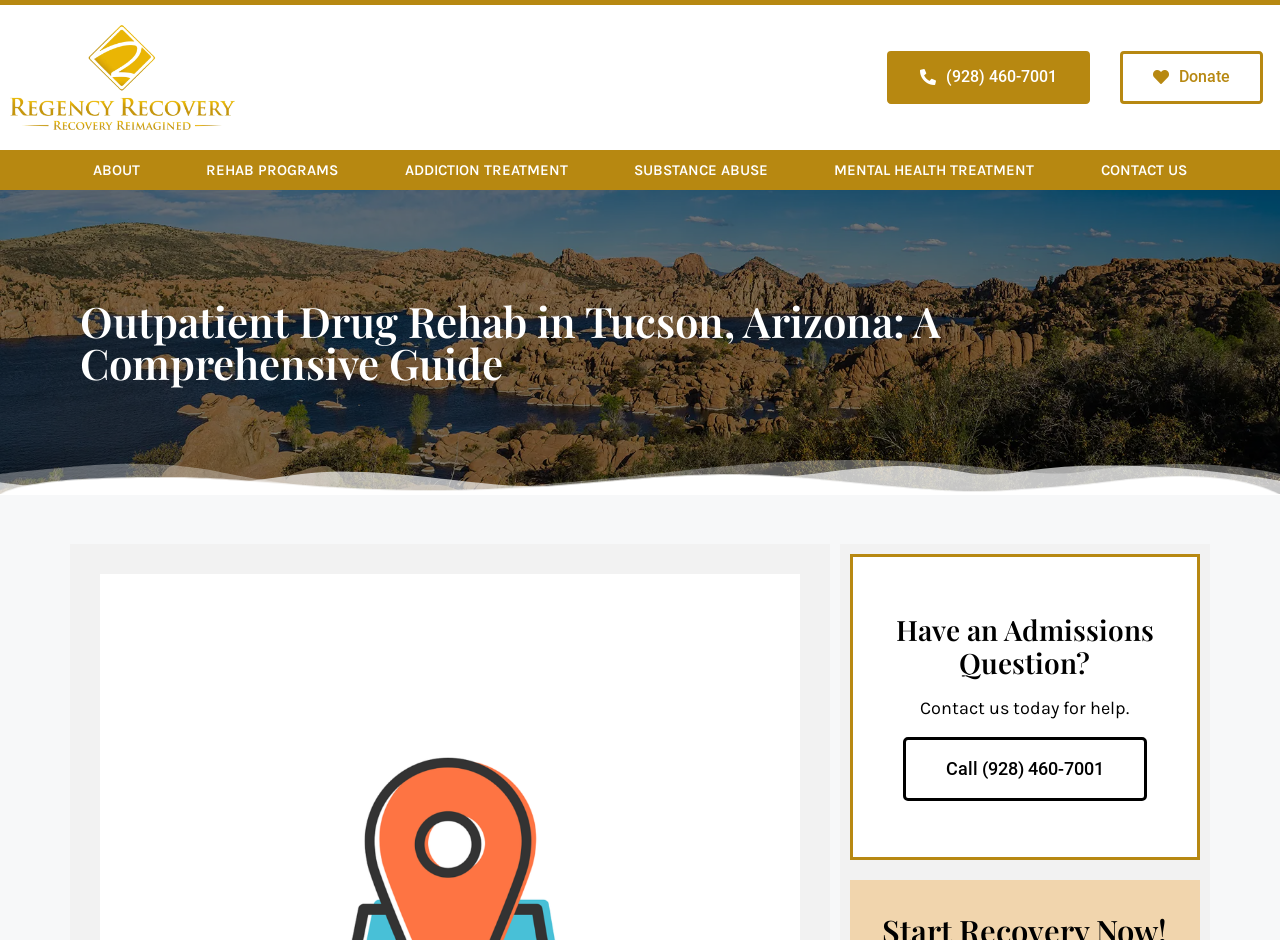Provide a one-word or short-phrase response to the question:
What is the topic of the comprehensive guide on this webpage?

Outpatient Drug Rehab in Tucson, Arizona